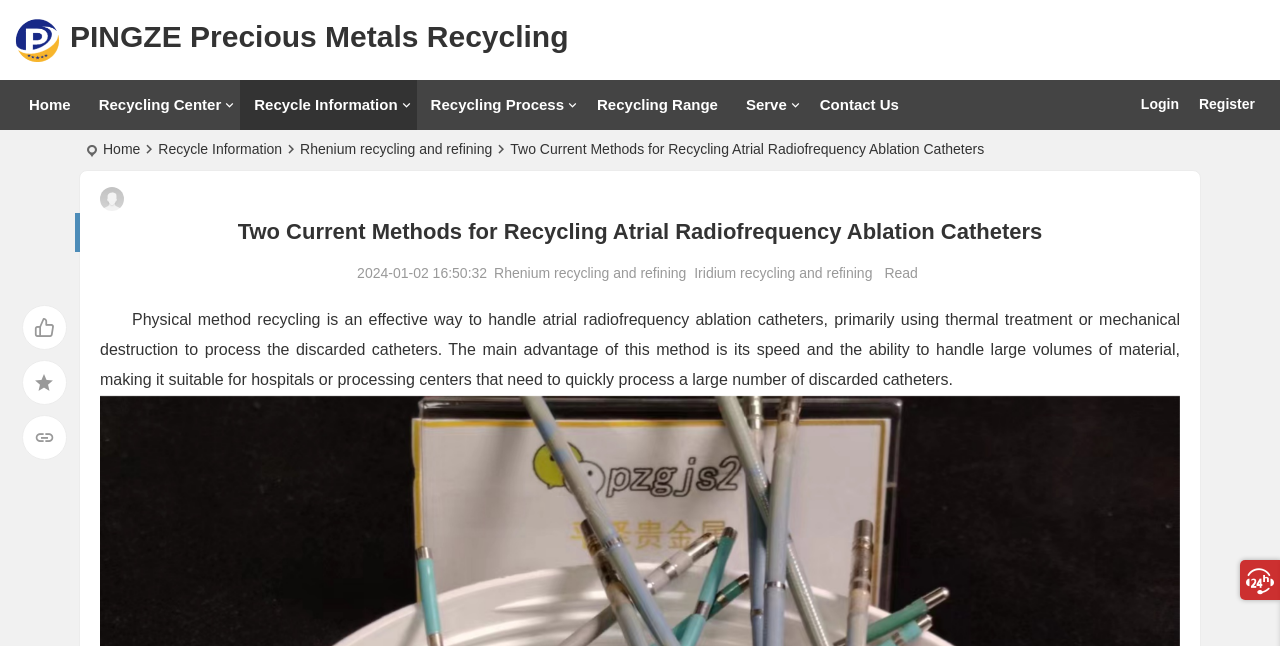Bounding box coordinates should be provided in the format (top-left x, top-left y, bottom-right x, bottom-right y) with all values between 0 and 1. Identify the bounding box for this UI element: Copy link

[0.017, 0.642, 0.052, 0.712]